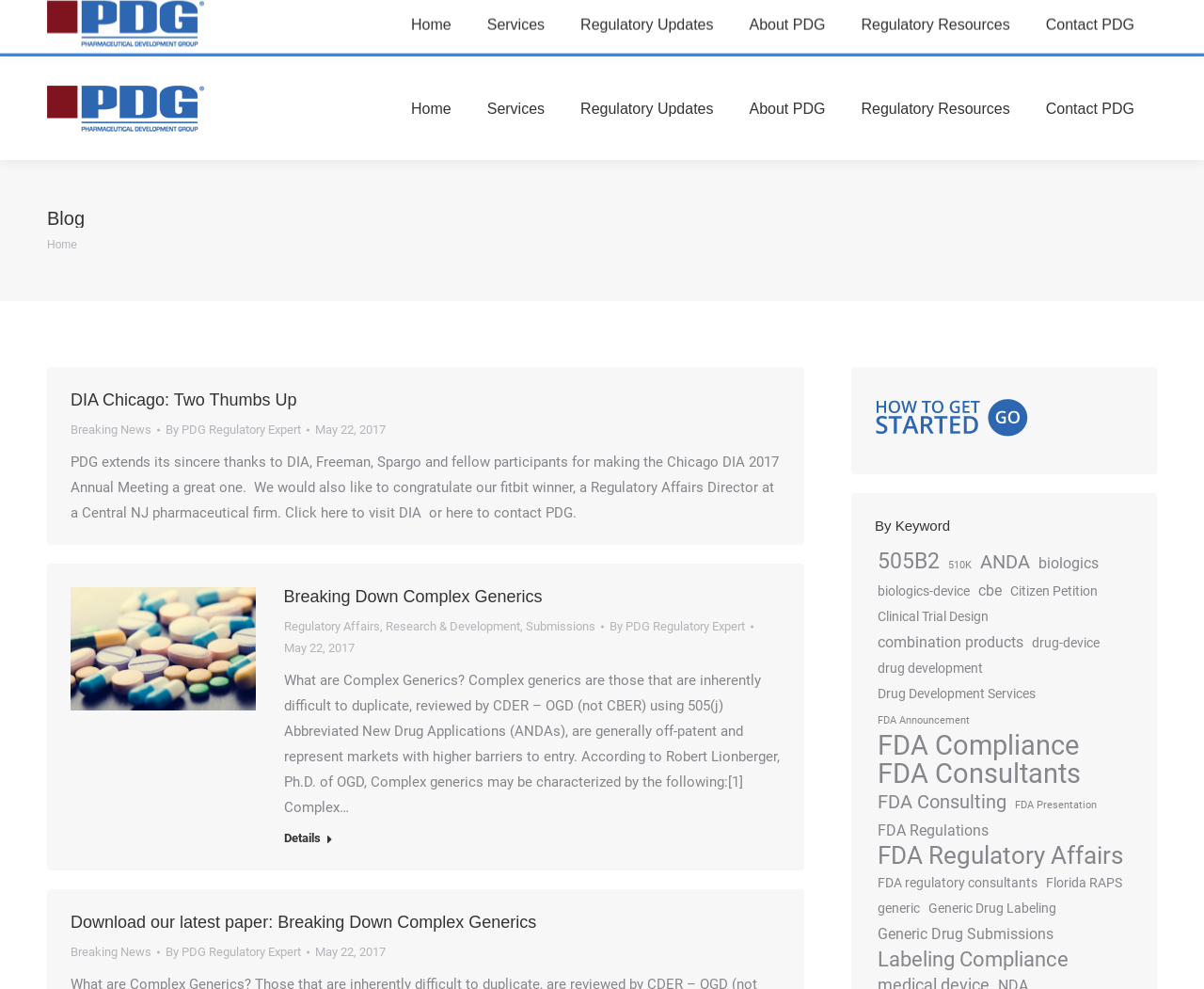Provide the bounding box coordinates of the HTML element this sentence describes: "FDA Regulatory Affairs". The bounding box coordinates consist of four float numbers between 0 and 1, i.e., [left, top, right, bottom].

[0.727, 0.853, 0.935, 0.877]